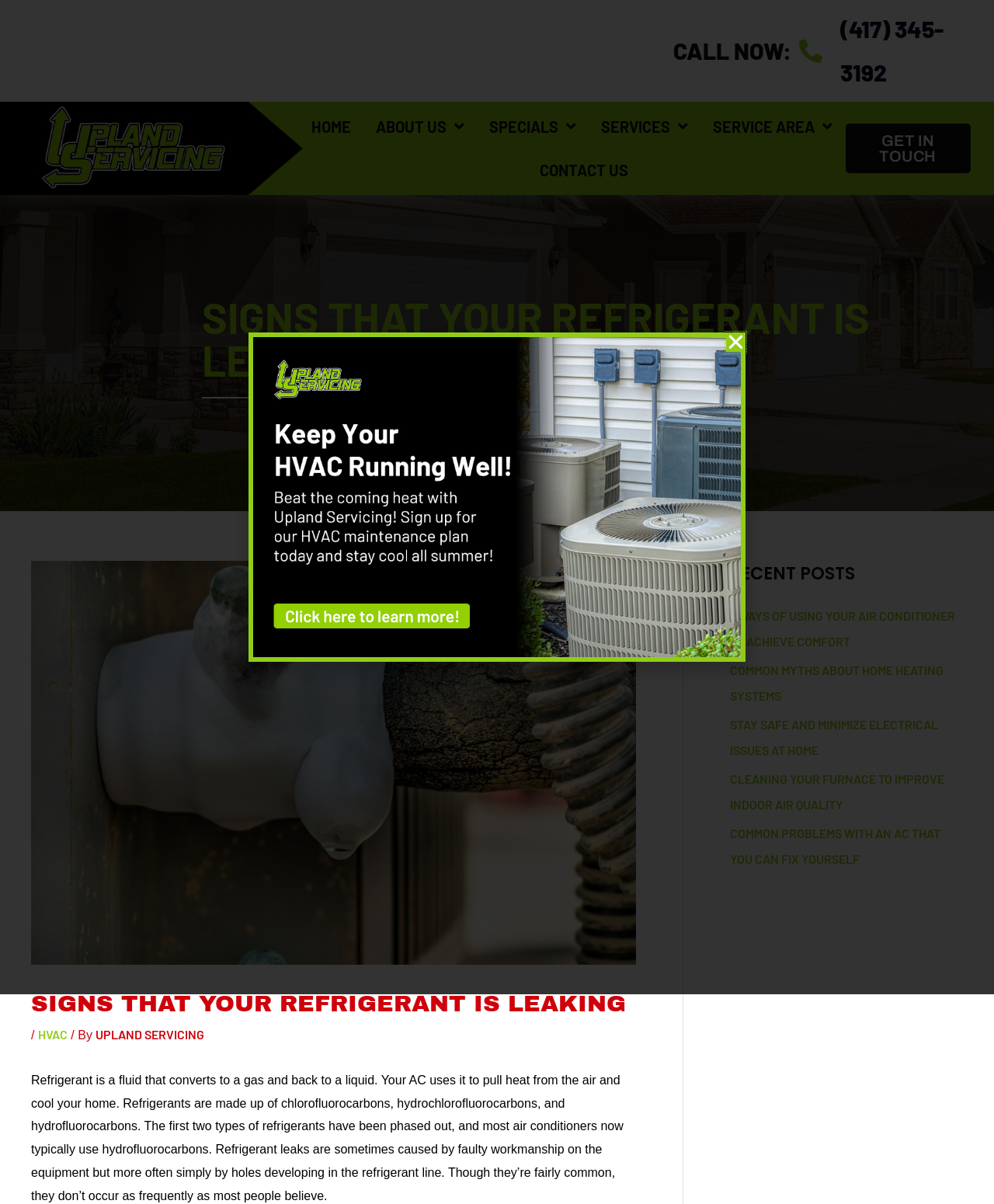What is the name of the company providing HVAC services?
Ensure your answer is thorough and detailed.

The company name can be found in the header section of the webpage, next to the 'HVAC' link, and is also mentioned in the content as the provider of HVAC services.